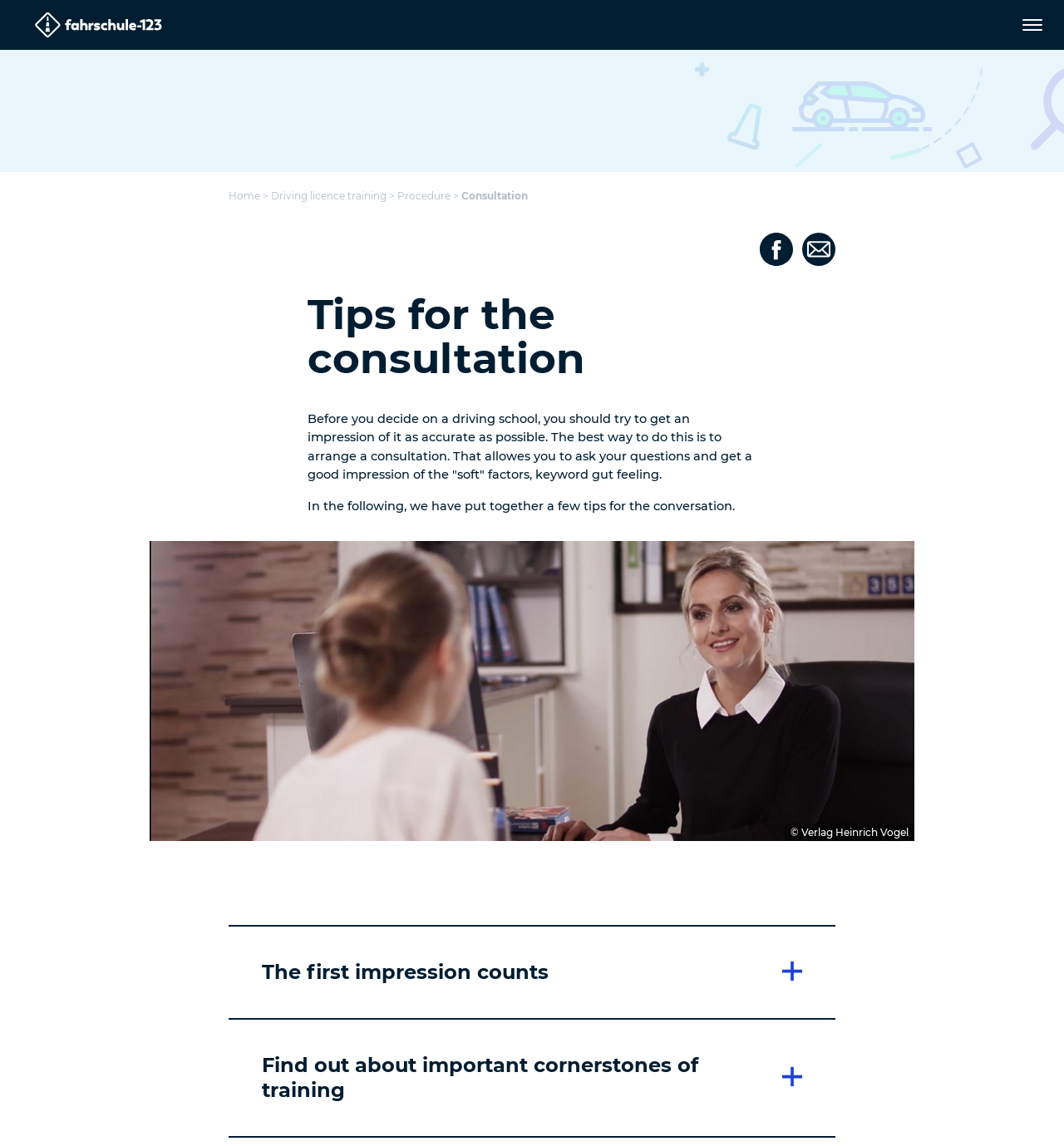Please identify the coordinates of the bounding box for the clickable region that will accomplish this instruction: "Click the 'next' button after 'Driving test'".

[0.96, 0.152, 0.994, 0.178]